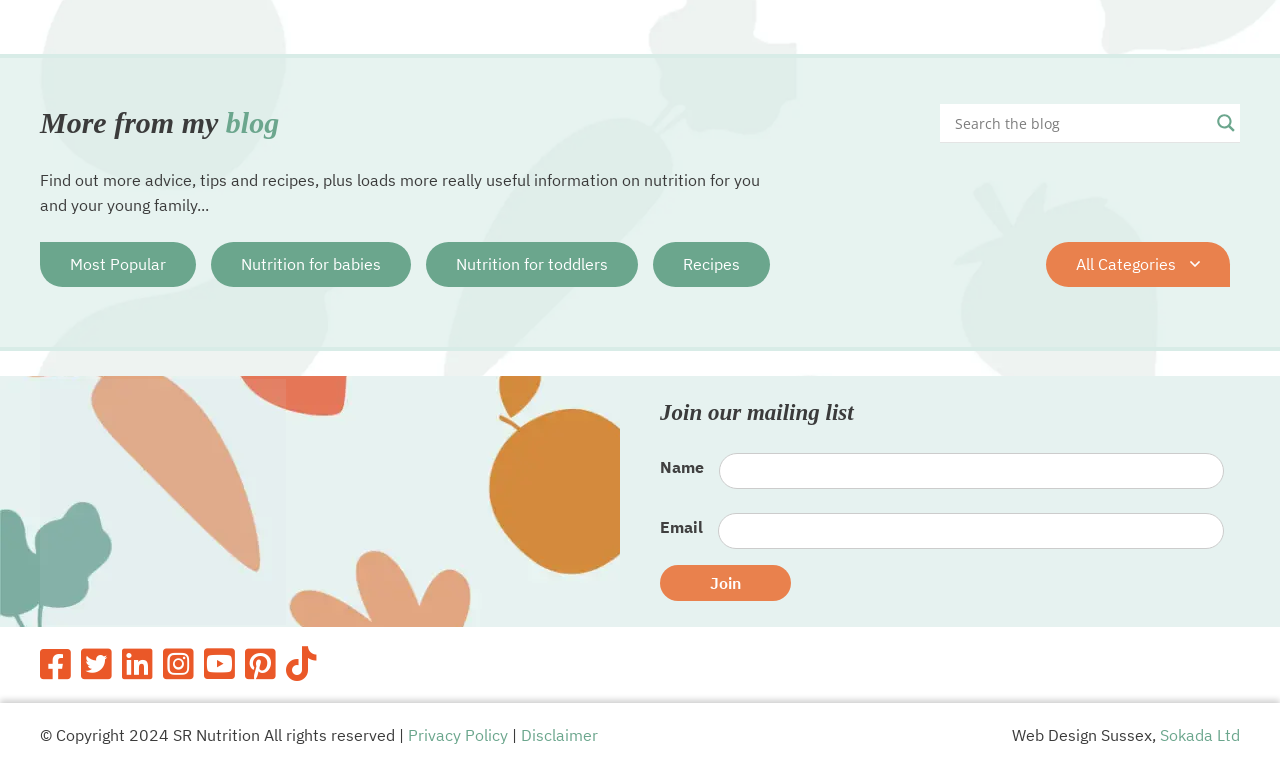Could you provide the bounding box coordinates for the portion of the screen to click to complete this instruction: "Join the mailing list"?

[0.516, 0.736, 0.618, 0.783]